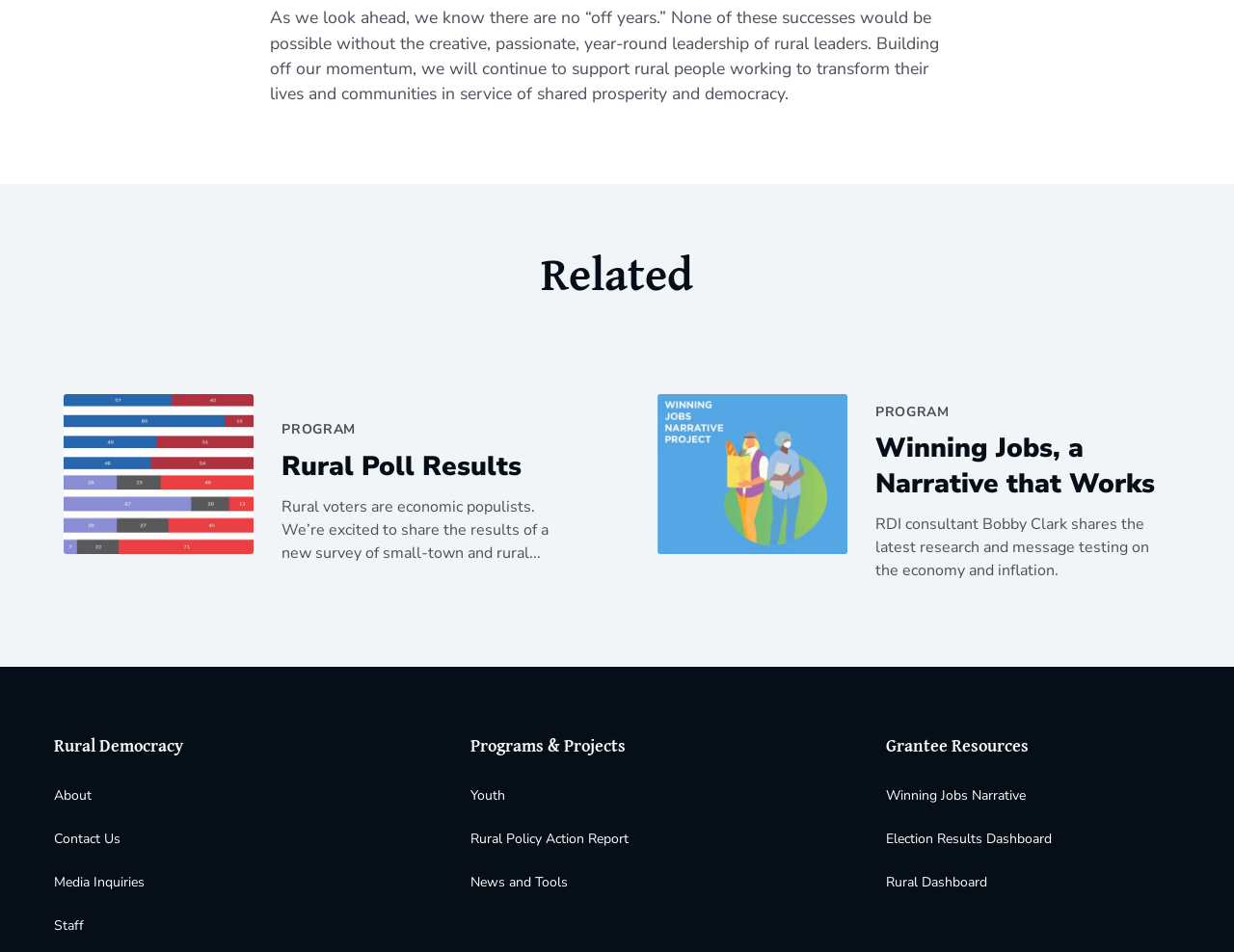Specify the bounding box coordinates of the area that needs to be clicked to achieve the following instruction: "learn about Grantee Resources".

[0.718, 0.769, 0.834, 0.796]